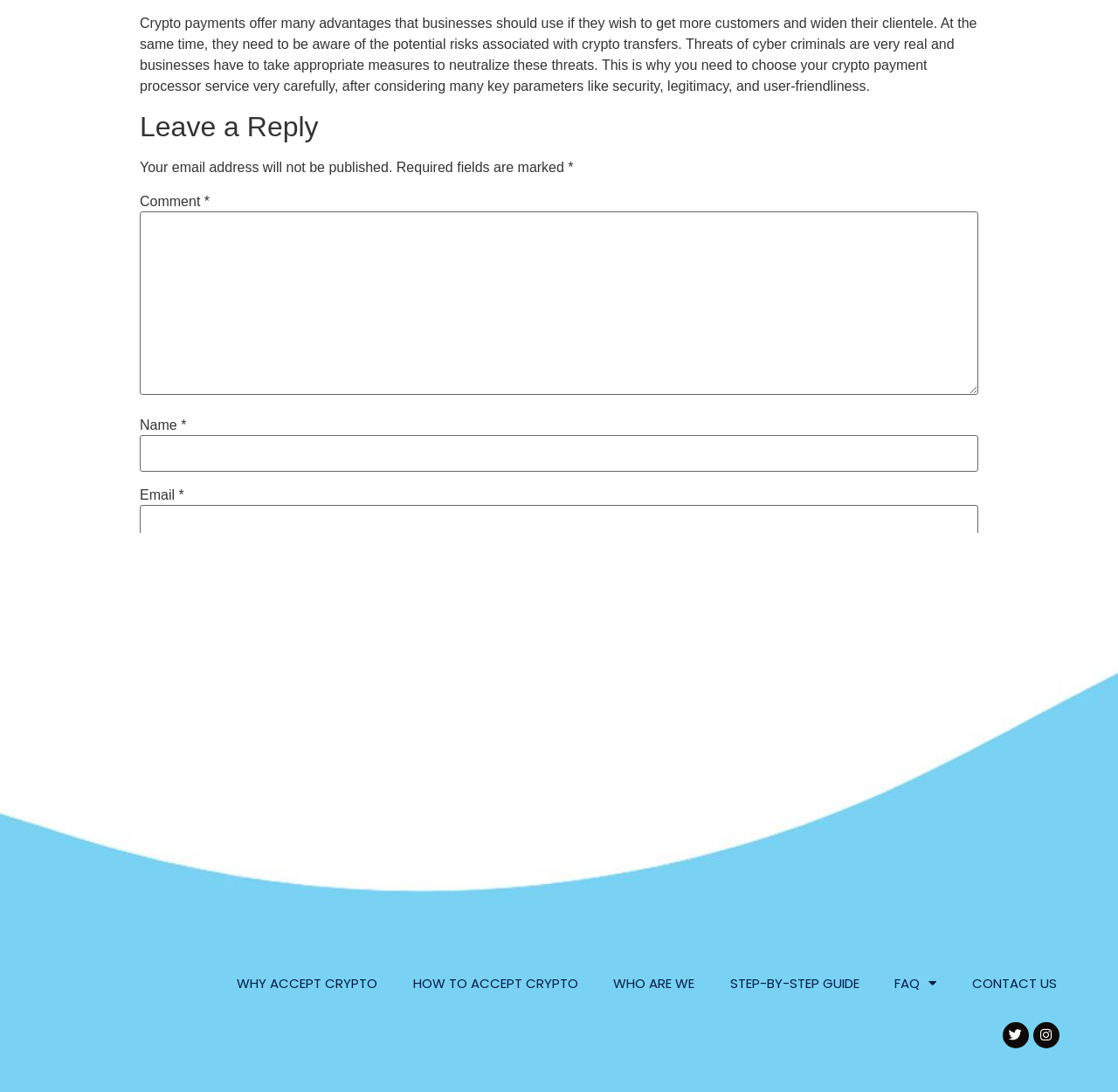What is the purpose of the checkbox?
Using the image, give a concise answer in the form of a single word or short phrase.

Save user data